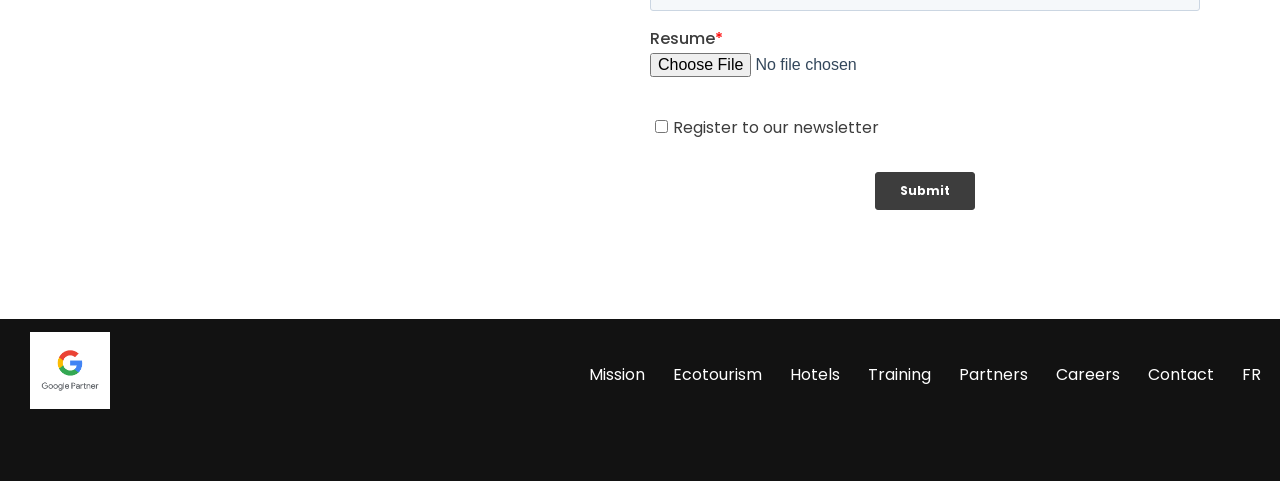What is the name of the organization?
Look at the image and respond to the question as thoroughly as possible.

The answer can be found by looking at the link element with the text 'Neve' at the bottom of the webpage, which suggests that it is the name of the organization or website.